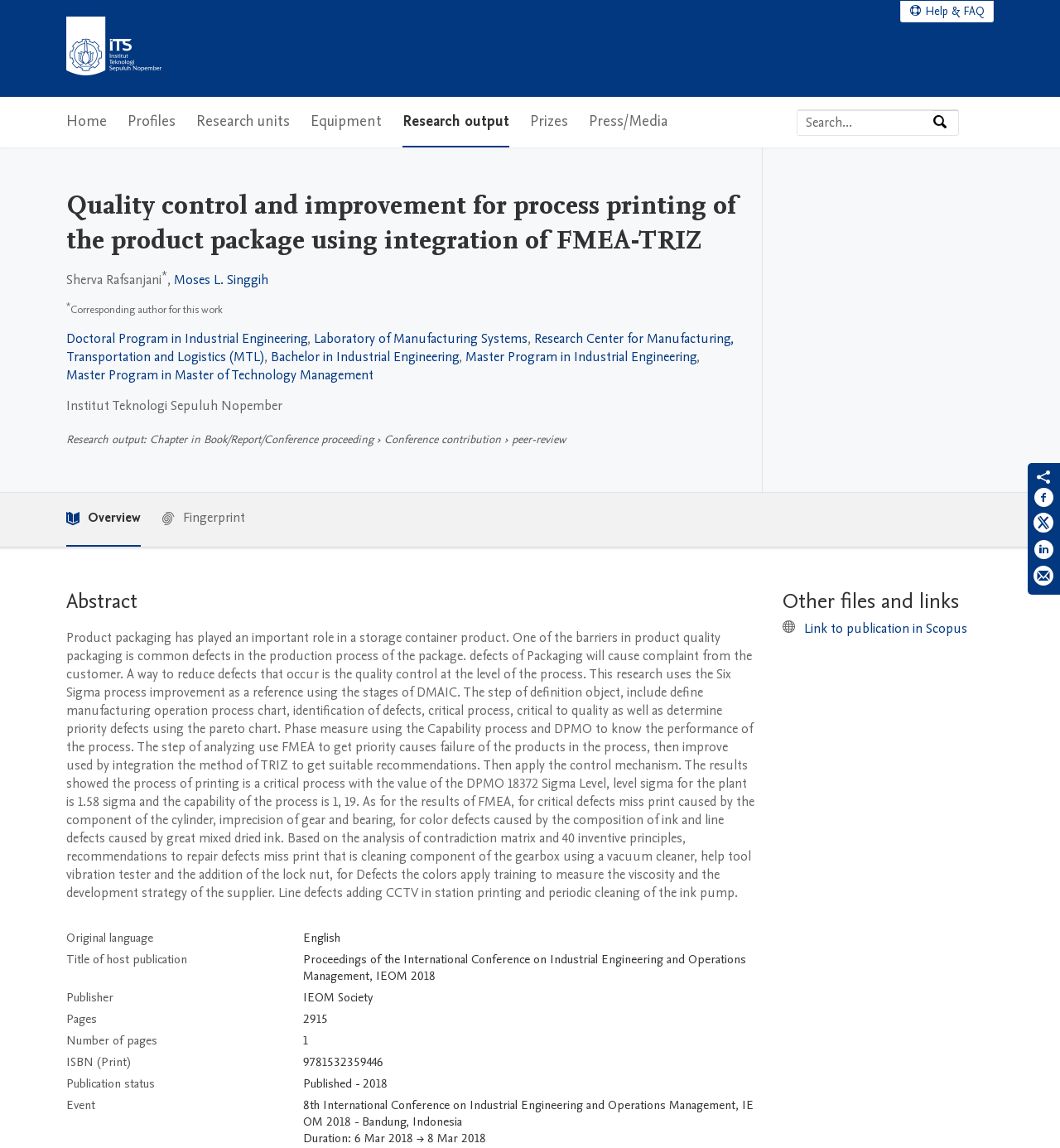Given the content of the image, can you provide a detailed answer to the question?
What is the name of the research center mentioned?

I found this answer by looking at the affiliations section, where it lists the research centers and institutions, including the Research Center for Manufacturing, Transportation and Logistics (MTL).